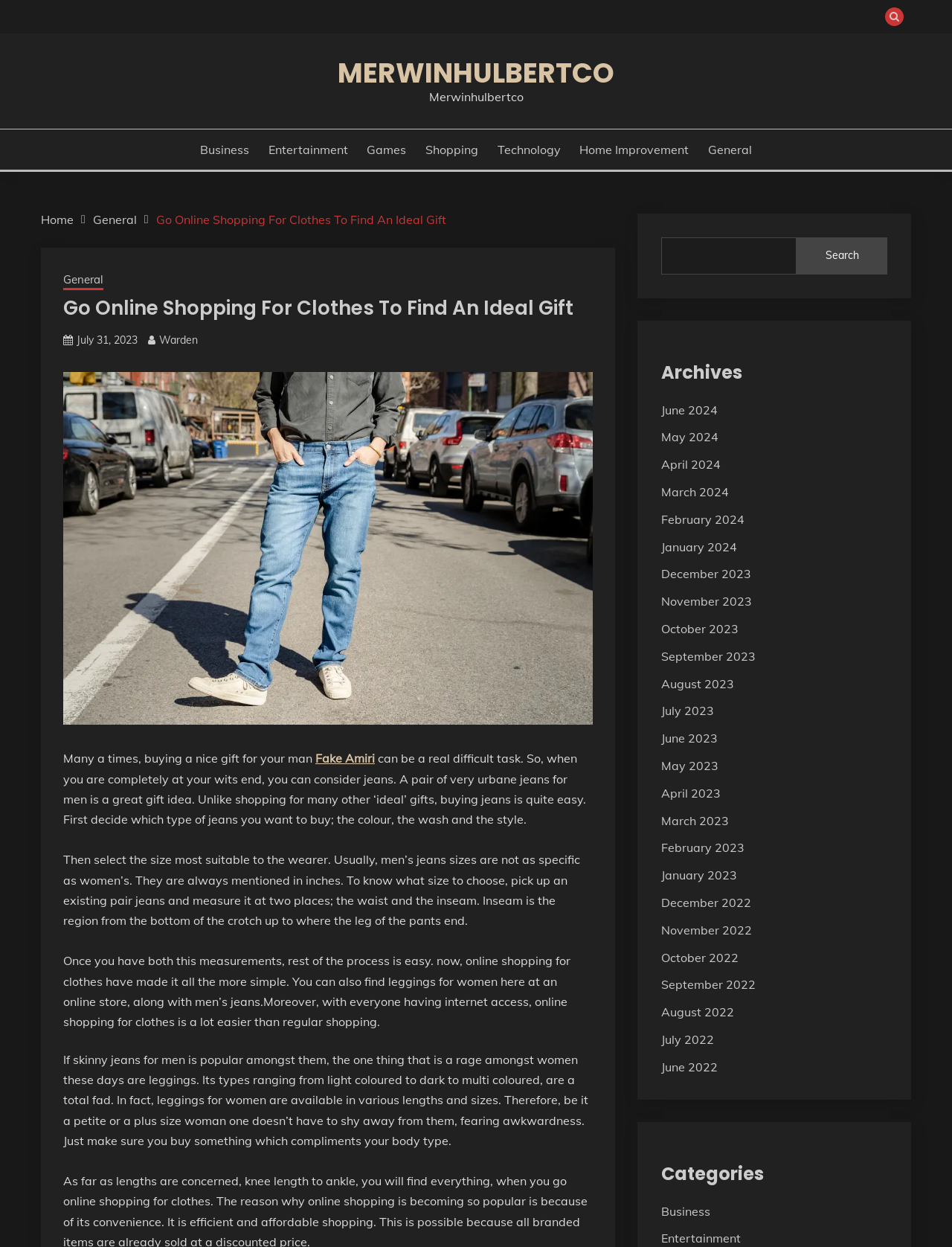Specify the bounding box coordinates of the region I need to click to perform the following instruction: "Click on the 'MERWINHULBERTCO' link". The coordinates must be four float numbers in the range of 0 to 1, i.e., [left, top, right, bottom].

[0.355, 0.043, 0.645, 0.074]